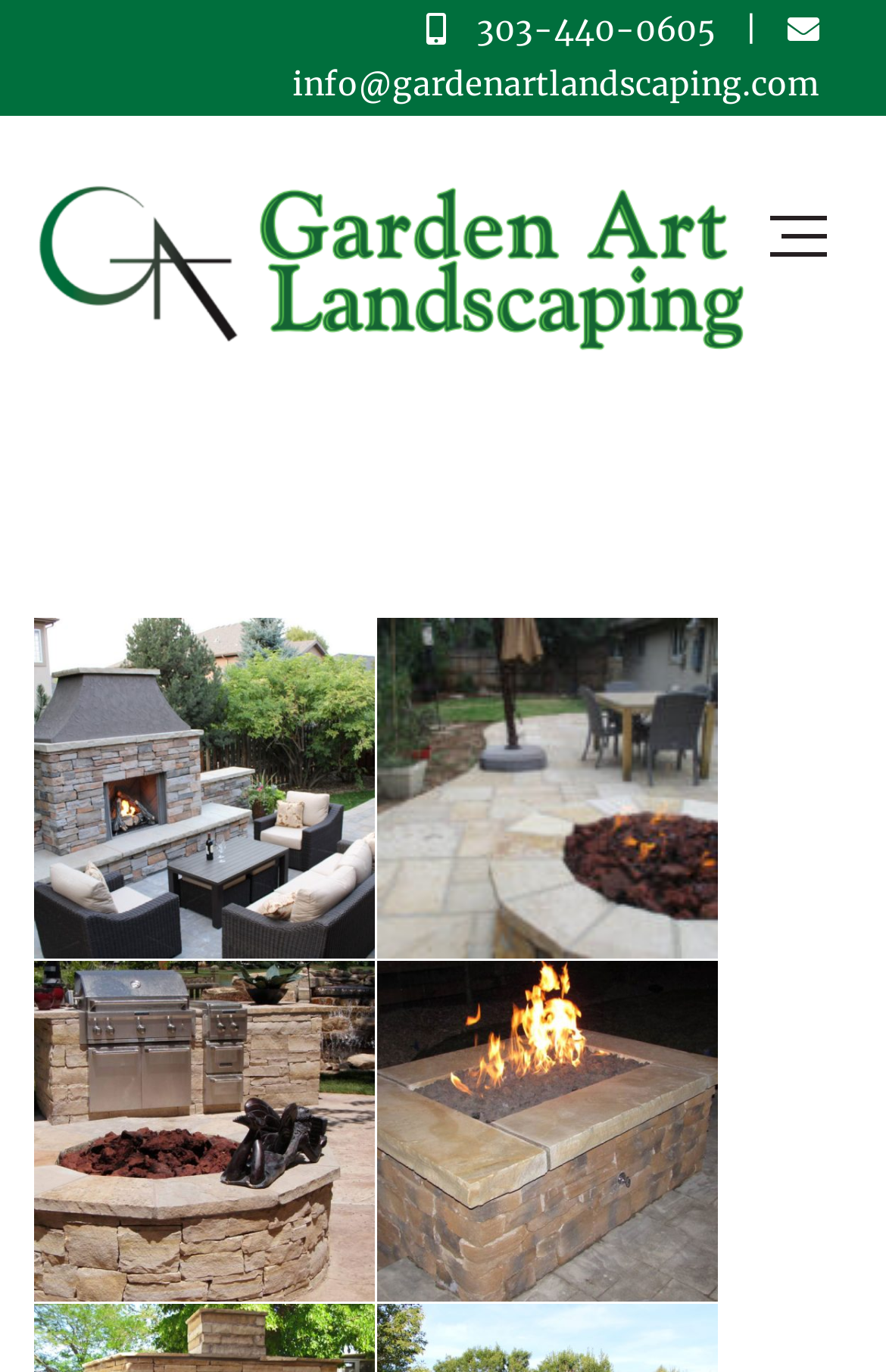Locate the bounding box for the described UI element: "alt="Garden Art Landscaping"". Ensure the coordinates are four float numbers between 0 and 1, formatted as [left, top, right, bottom].

[0.038, 0.121, 0.846, 0.26]